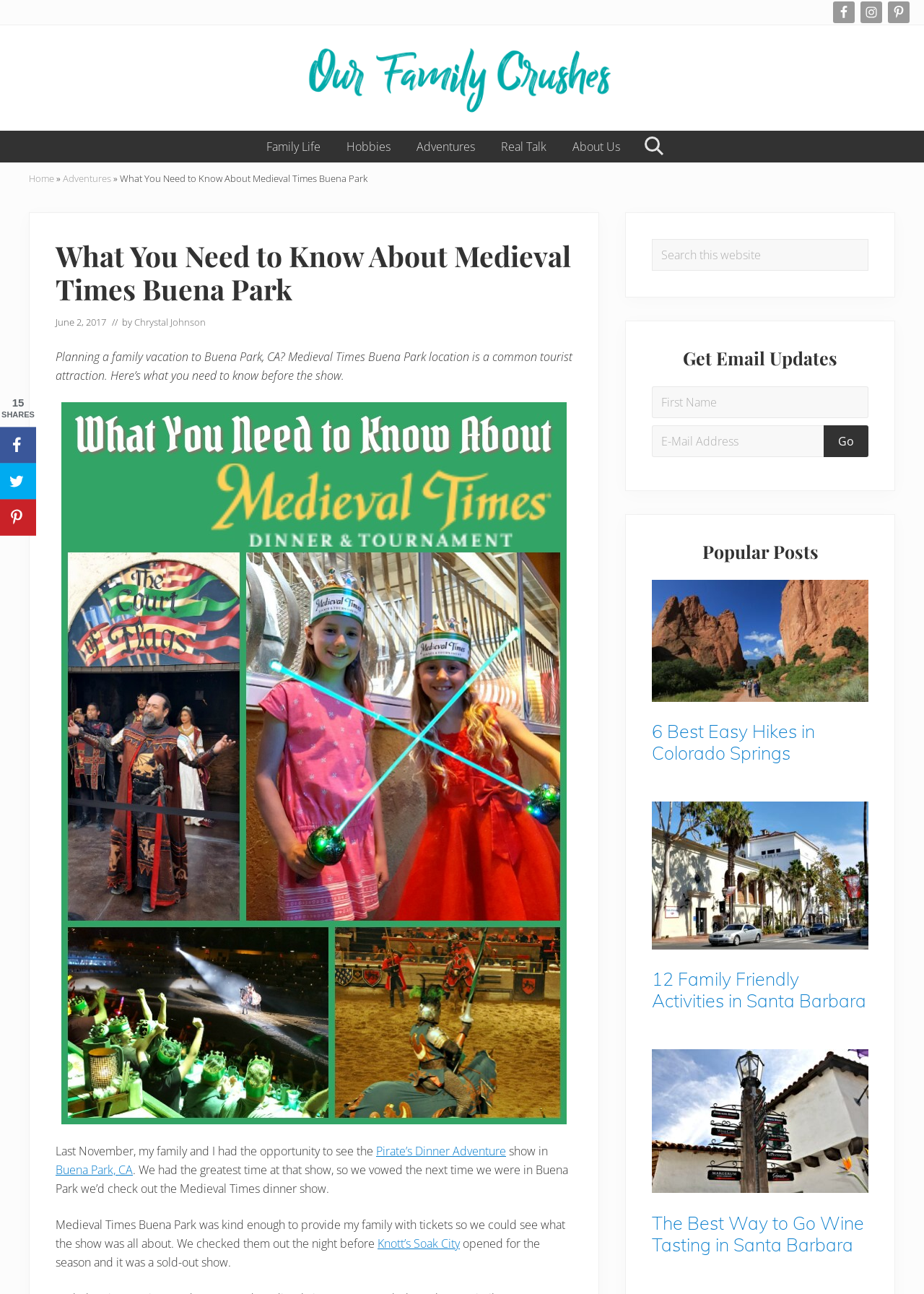Using the provided element description: "Buena Park, CA", determine the bounding box coordinates of the corresponding UI element in the screenshot.

[0.06, 0.898, 0.144, 0.91]